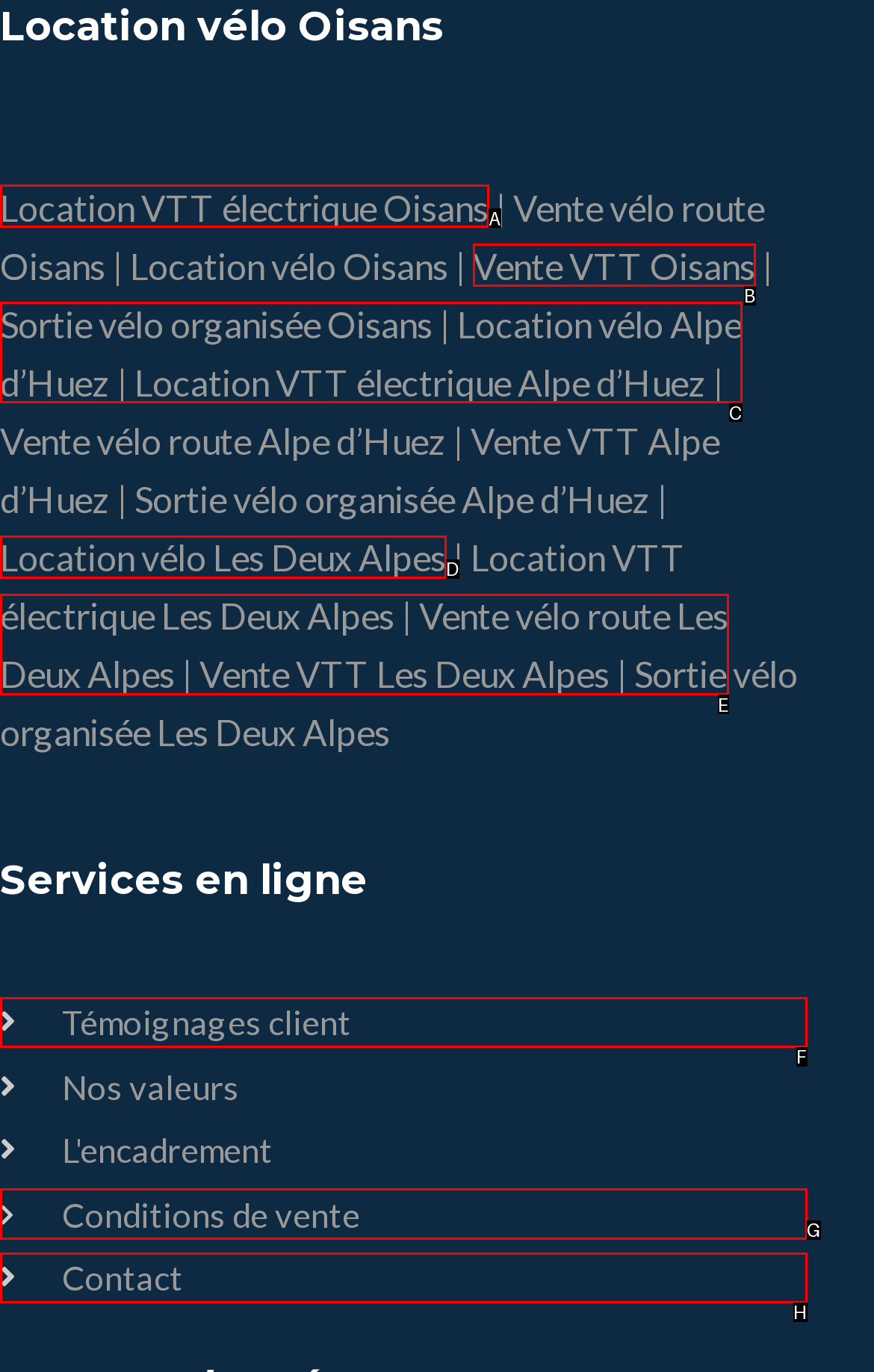Determine the HTML element that aligns with the description: March 13, 2021
Answer by stating the letter of the appropriate option from the available choices.

None